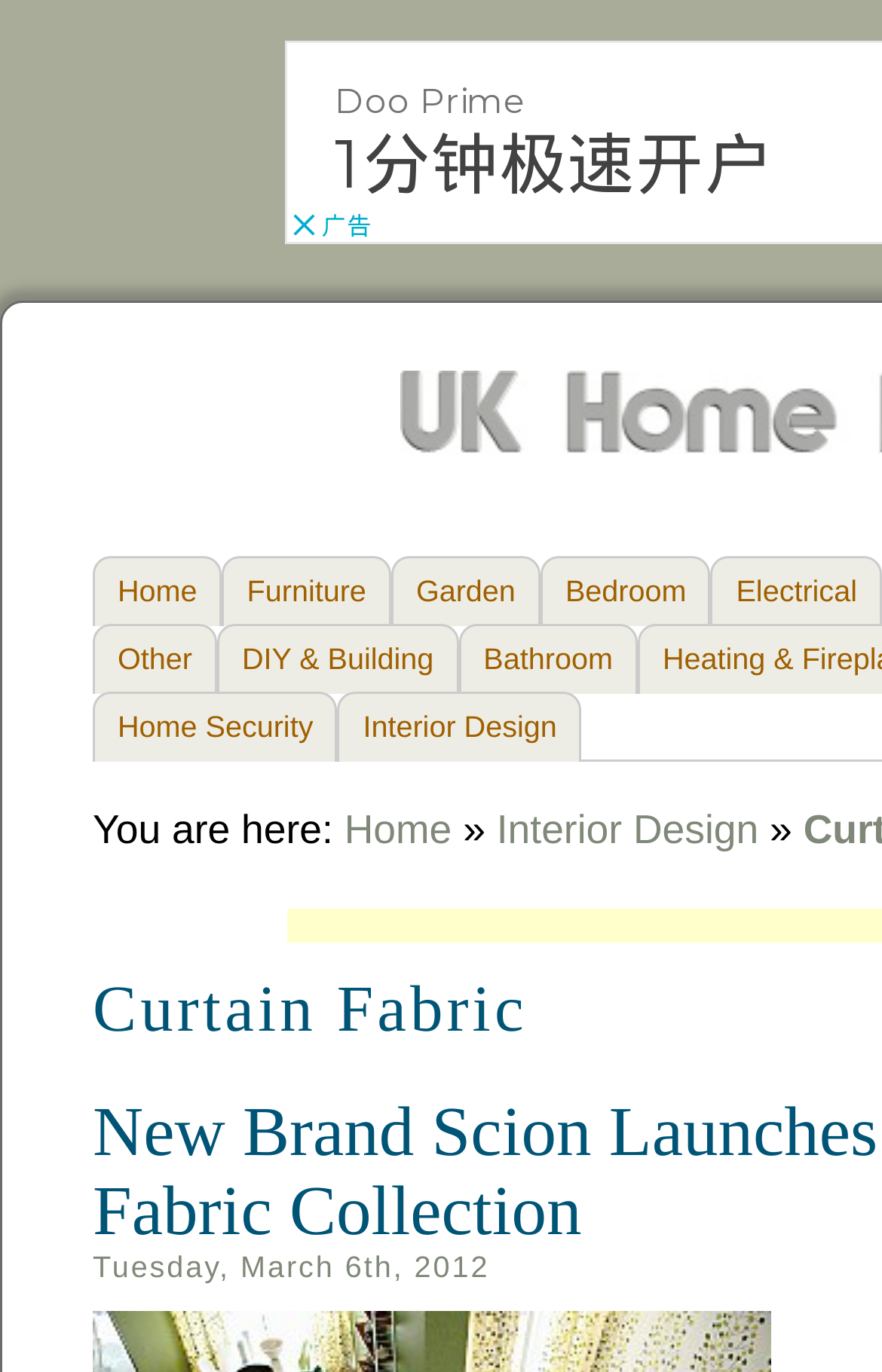Identify the bounding box coordinates for the UI element that matches this description: "Heating & Fireplaces".

[0.284, 0.554, 0.602, 0.654]